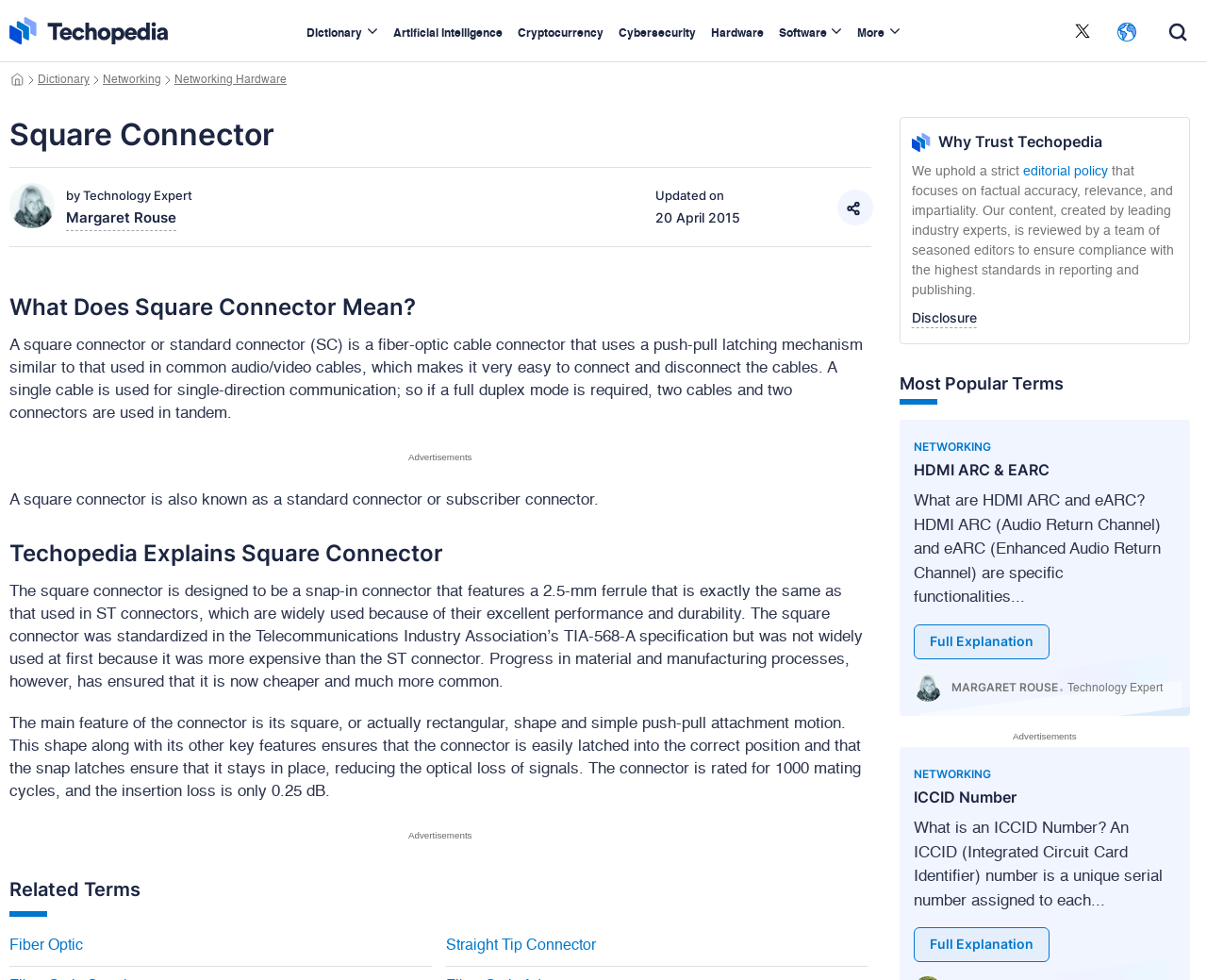Locate the bounding box coordinates of the clickable region necessary to complete the following instruction: "Click the English button". Provide the coordinates in the format of four float numbers between 0 and 1, i.e., [left, top, right, bottom].

[0.926, 0.023, 0.945, 0.046]